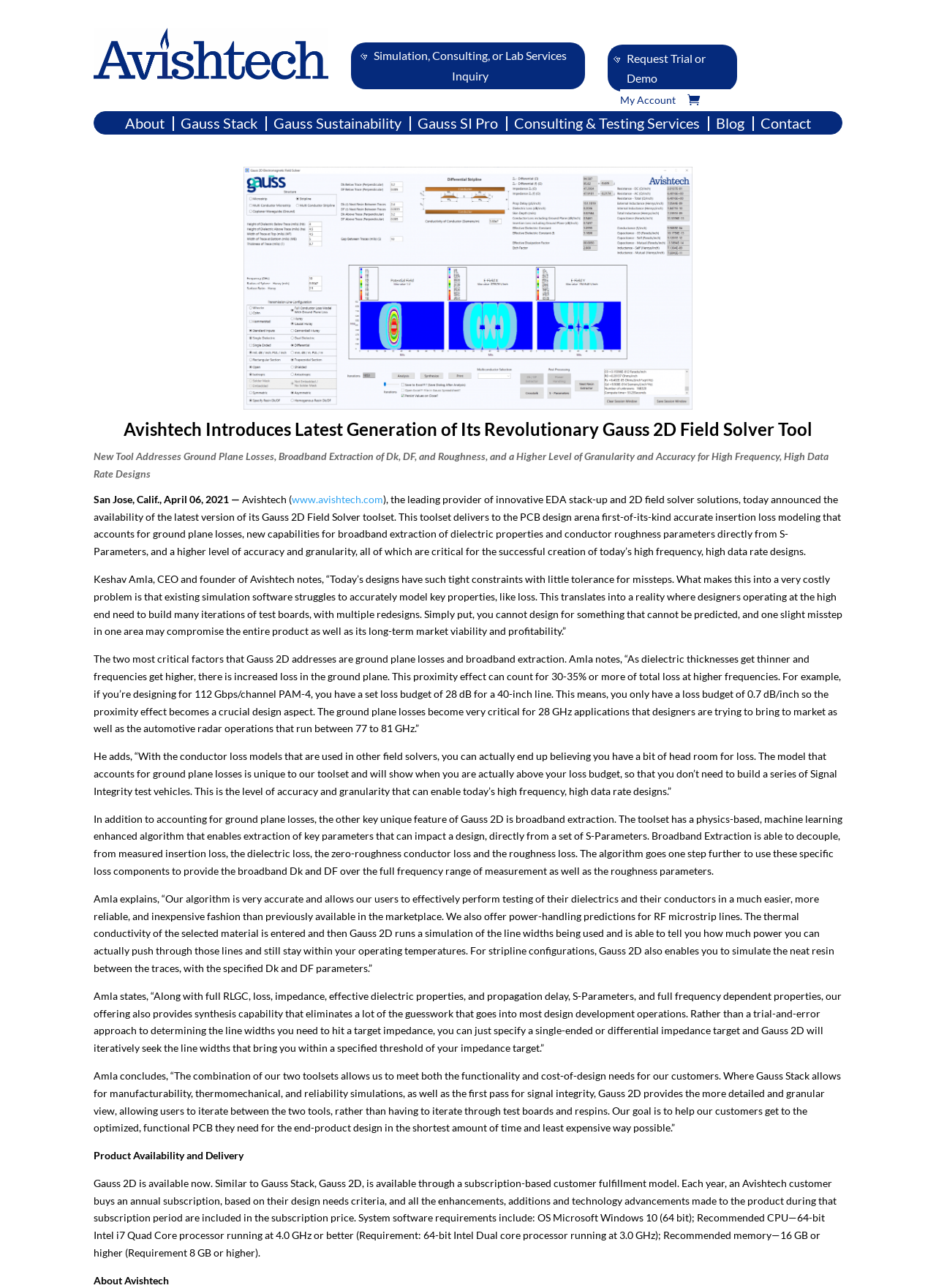What is the purpose of Gauss 2D toolset?
Please provide a single word or phrase as your answer based on the image.

For high frequency, high data rate designs